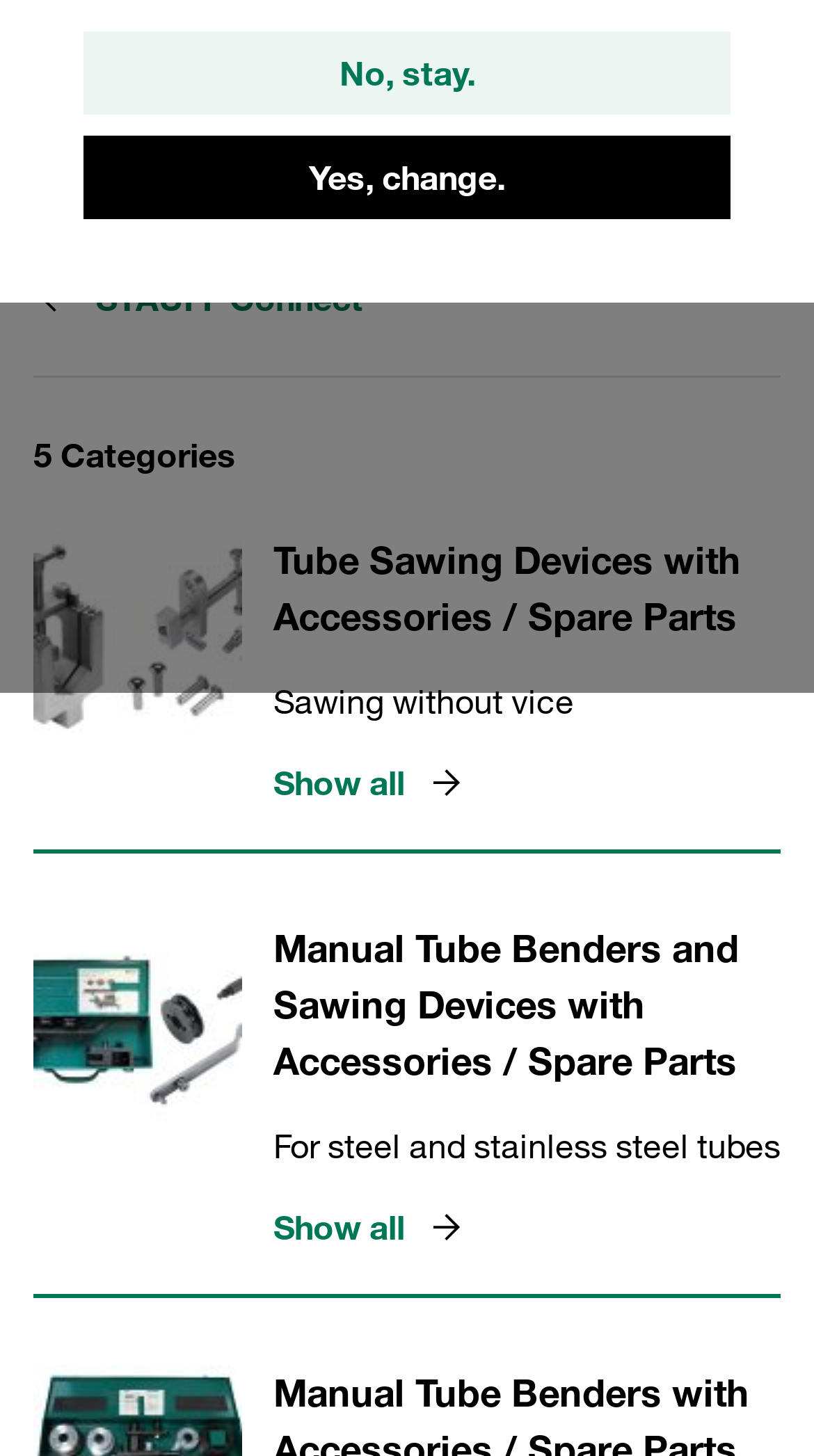From the webpage screenshot, predict the bounding box of the UI element that matches this description: "Yes, change.".

[0.103, 0.094, 0.897, 0.151]